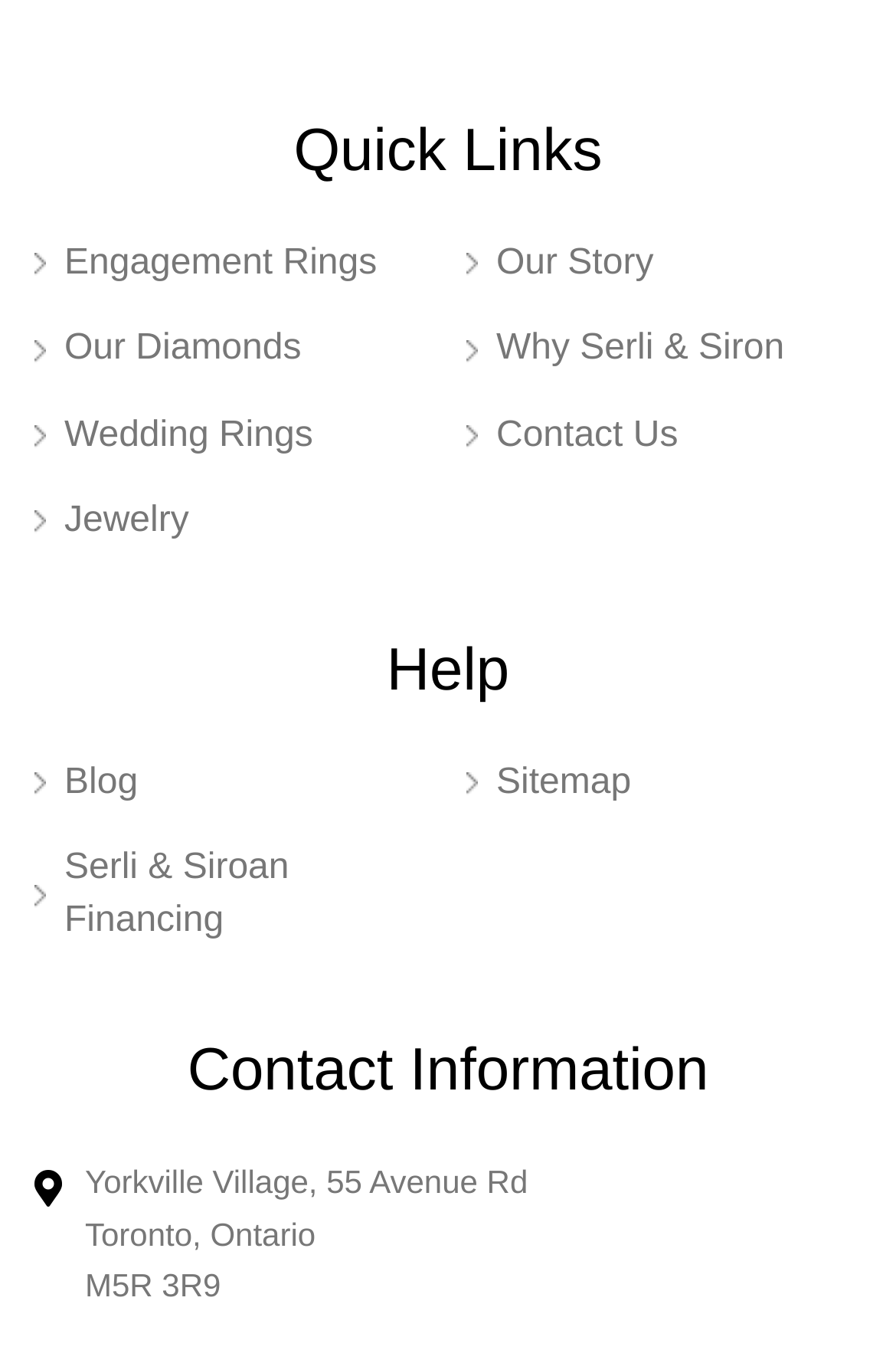Pinpoint the bounding box coordinates of the clickable element needed to complete the instruction: "Read the Blog". The coordinates should be provided as four float numbers between 0 and 1: [left, top, right, bottom].

[0.038, 0.556, 0.159, 0.594]